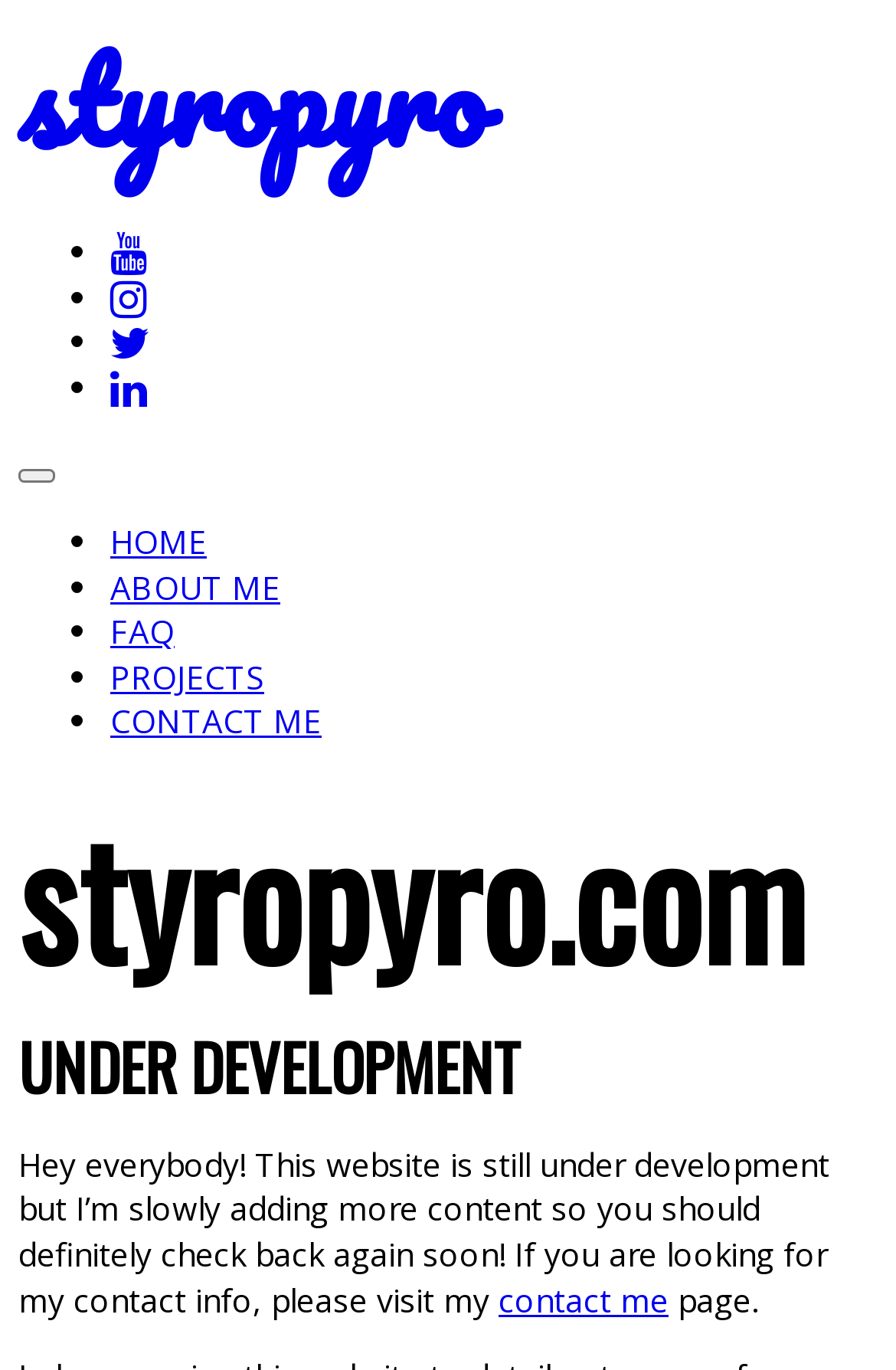Determine the bounding box coordinates of the clickable element necessary to fulfill the instruction: "go to about me page". Provide the coordinates as four float numbers within the 0 to 1 range, i.e., [left, top, right, bottom].

[0.123, 0.412, 0.313, 0.444]